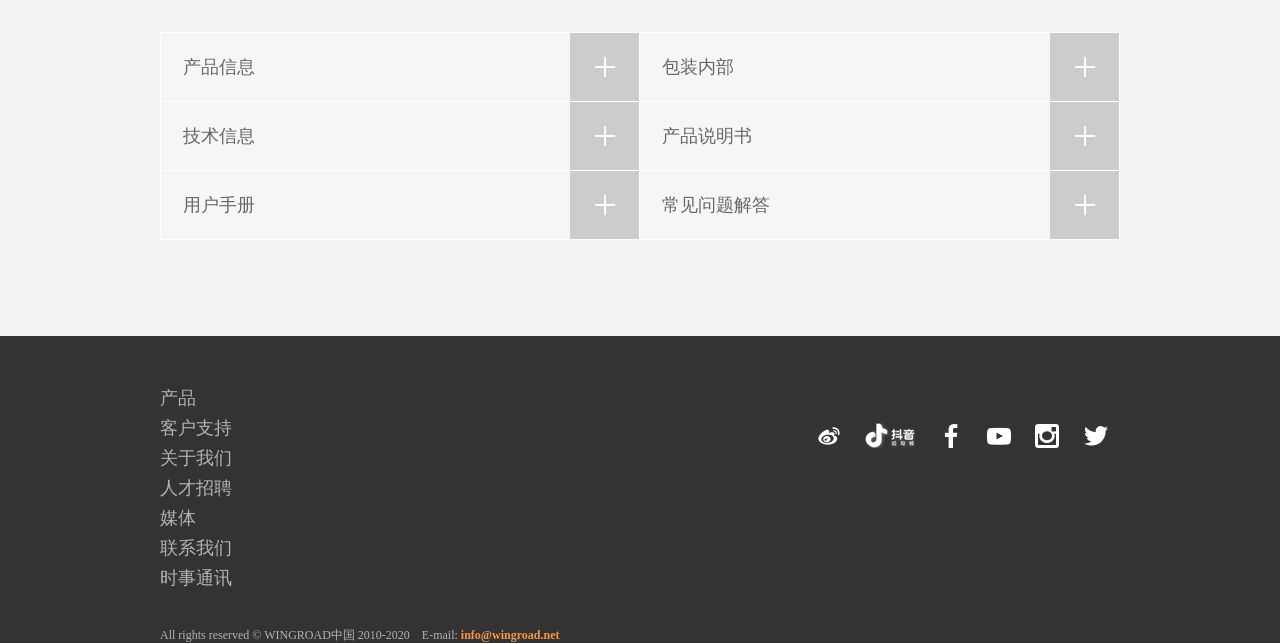Give a concise answer of one word or phrase to the question: 
How many social media links are there on the webpage?

5